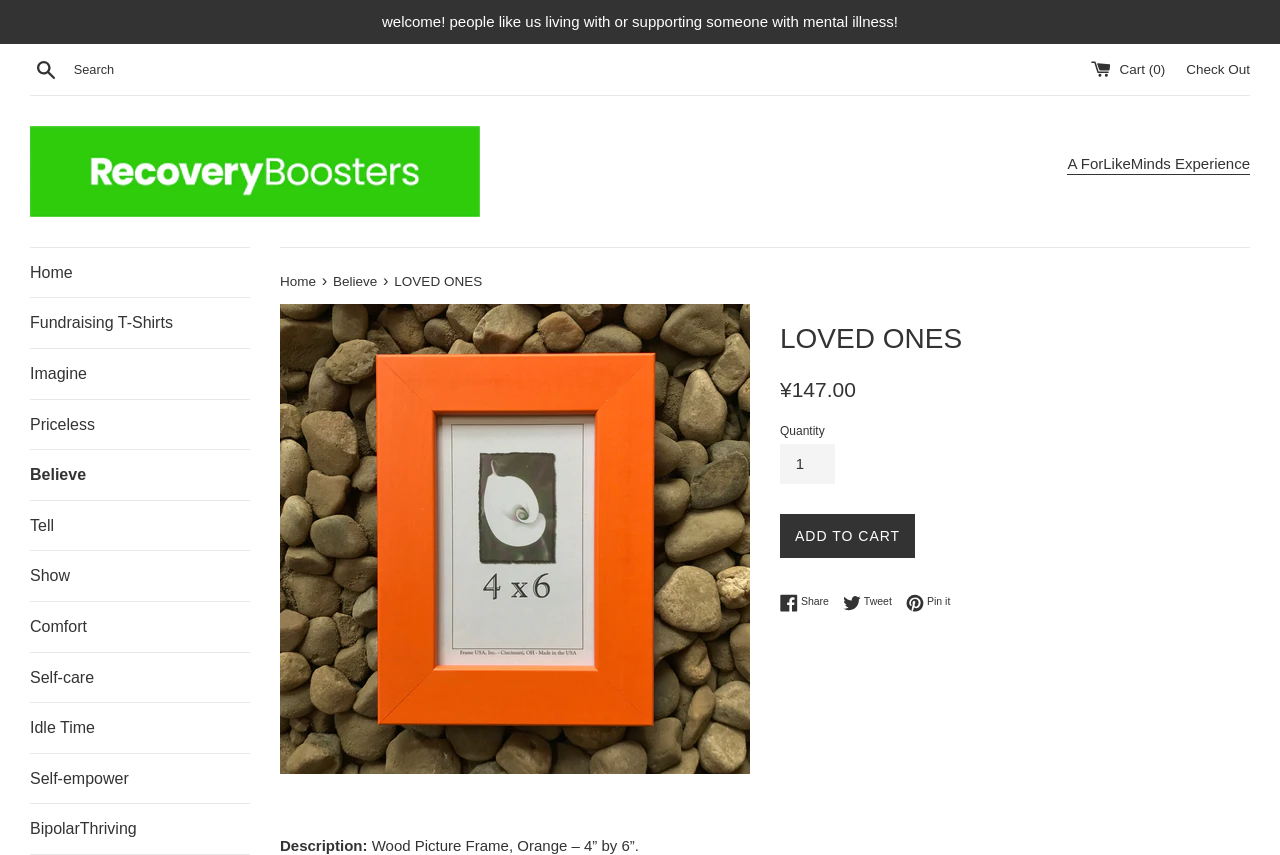Find the bounding box of the UI element described as: "A ForLikeMinds Experience". The bounding box coordinates should be given as four float values between 0 and 1, i.e., [left, top, right, bottom].

[0.834, 0.181, 0.977, 0.205]